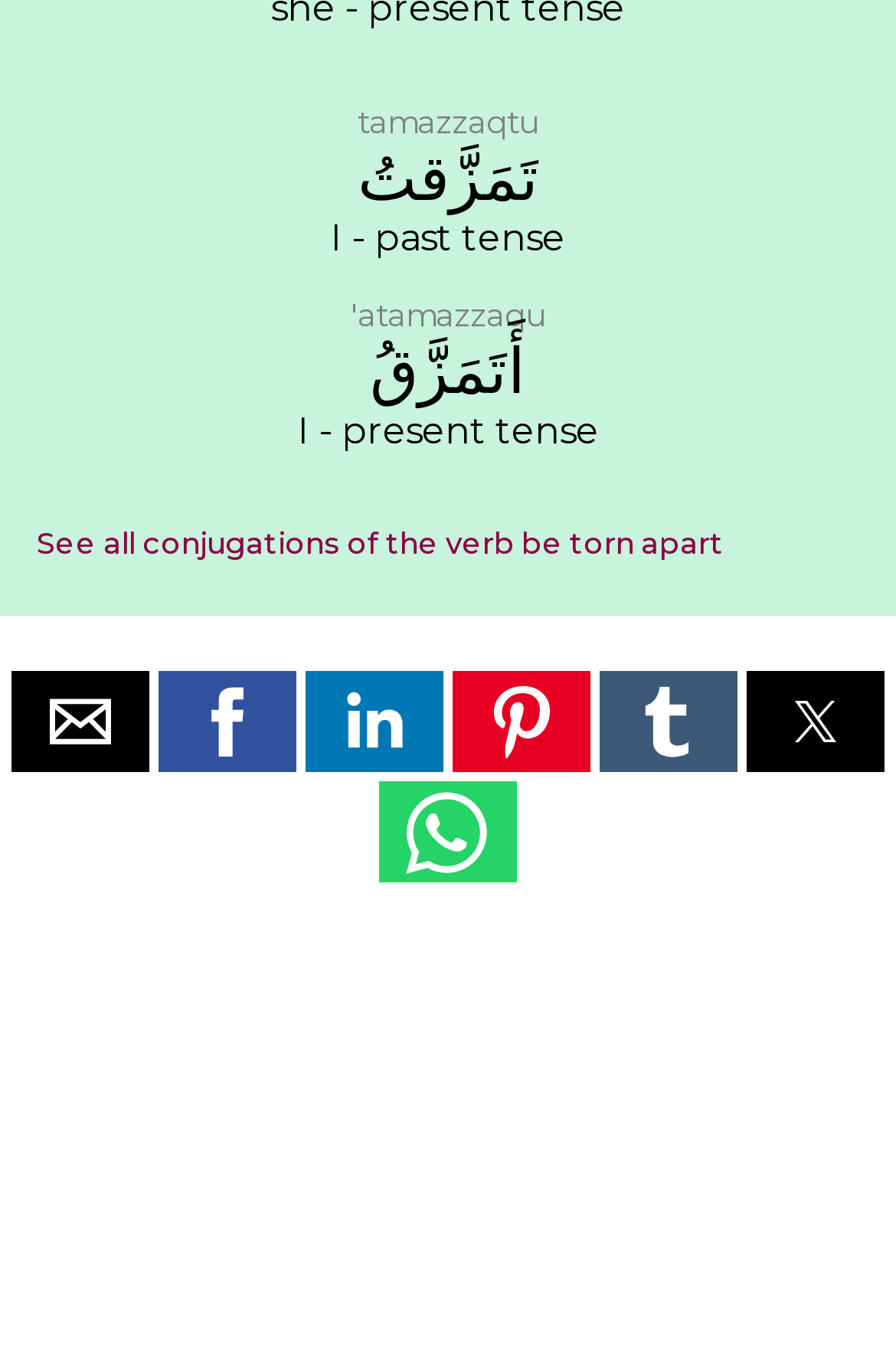Find the bounding box coordinates of the element I should click to carry out the following instruction: "Explore the 'codere' link".

None